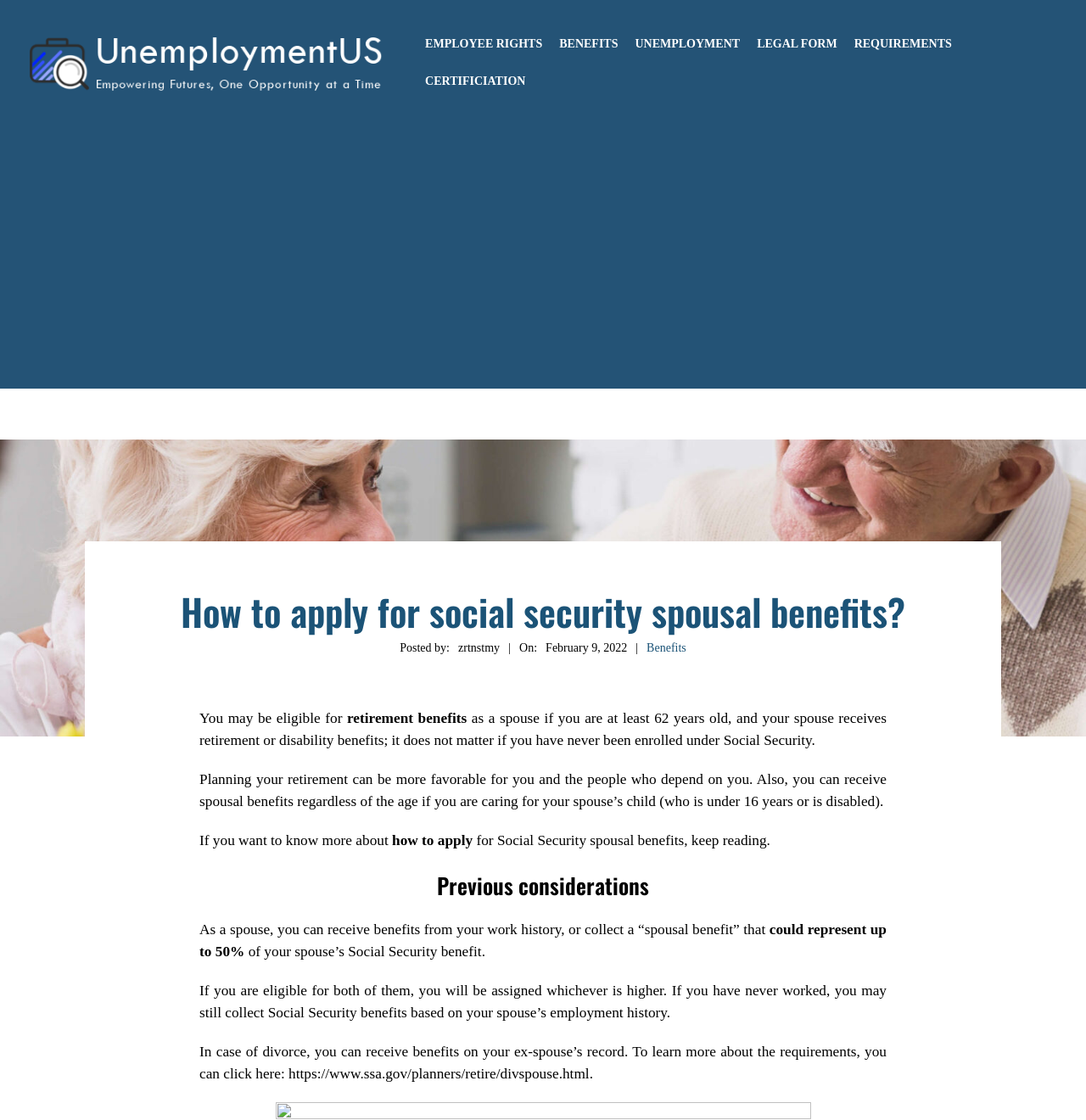Respond to the question below with a single word or phrase: Who can receive spousal benefits regardless of age?

those caring for spouse's child